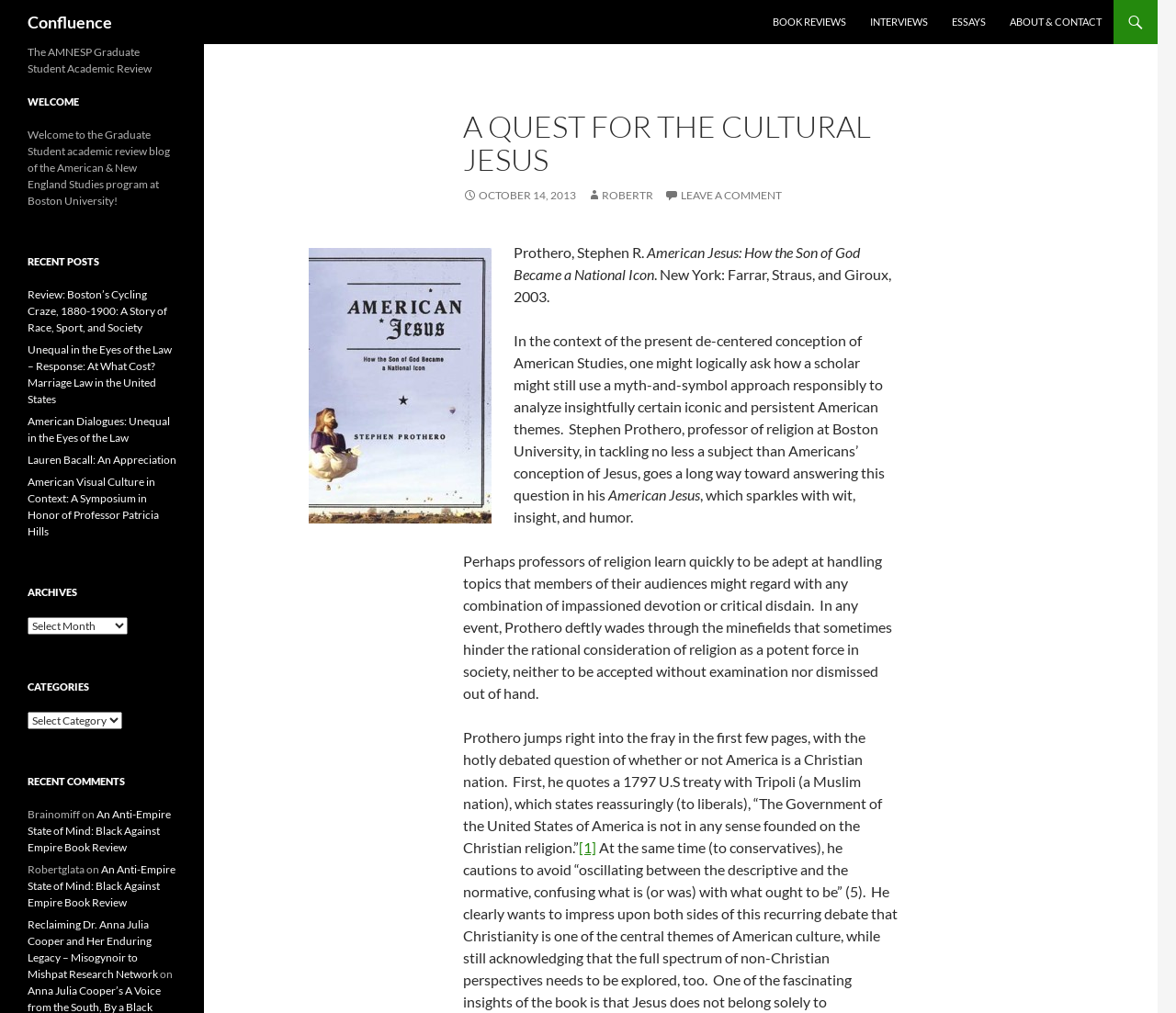Describe all the key features of the webpage in detail.

This webpage is a blog post titled "A Quest for the Cultural Jesus" on the Confluence platform. At the top, there is a header section with a link to the Confluence homepage and a search bar. Below this, there is a navigation menu with links to different sections, including "BOOK REVIEWS", "INTERVIEWS", "ESSAYS", and "ABOUT & CONTACT".

The main content of the page is a book review of "American Jesus: How the Son of God Became a National Icon" by Stephen R. Prothero. The review is divided into several paragraphs, with the title and author of the book displayed prominently at the top. There is also an image of the book cover, "American_Jesus", located to the left of the title.

The review itself is a lengthy piece of text that discusses the book's themes and ideas. It is written in a formal and academic tone, with the author quoting from the book and providing their own analysis. There are several links throughout the review, including one to a footnote and another to a related article.

To the right of the main content, there is a sidebar with several sections. The first section displays the title of the blog, "The AMNESP Graduate Student Academic Review", and a welcome message. Below this, there are links to recent posts, including book reviews and articles on various topics. There is also an archives section and a categories section, both of which are dropdown menus.

At the very bottom of the page, there is a section displaying recent comments, with links to the articles being commented on and the names of the commenters.